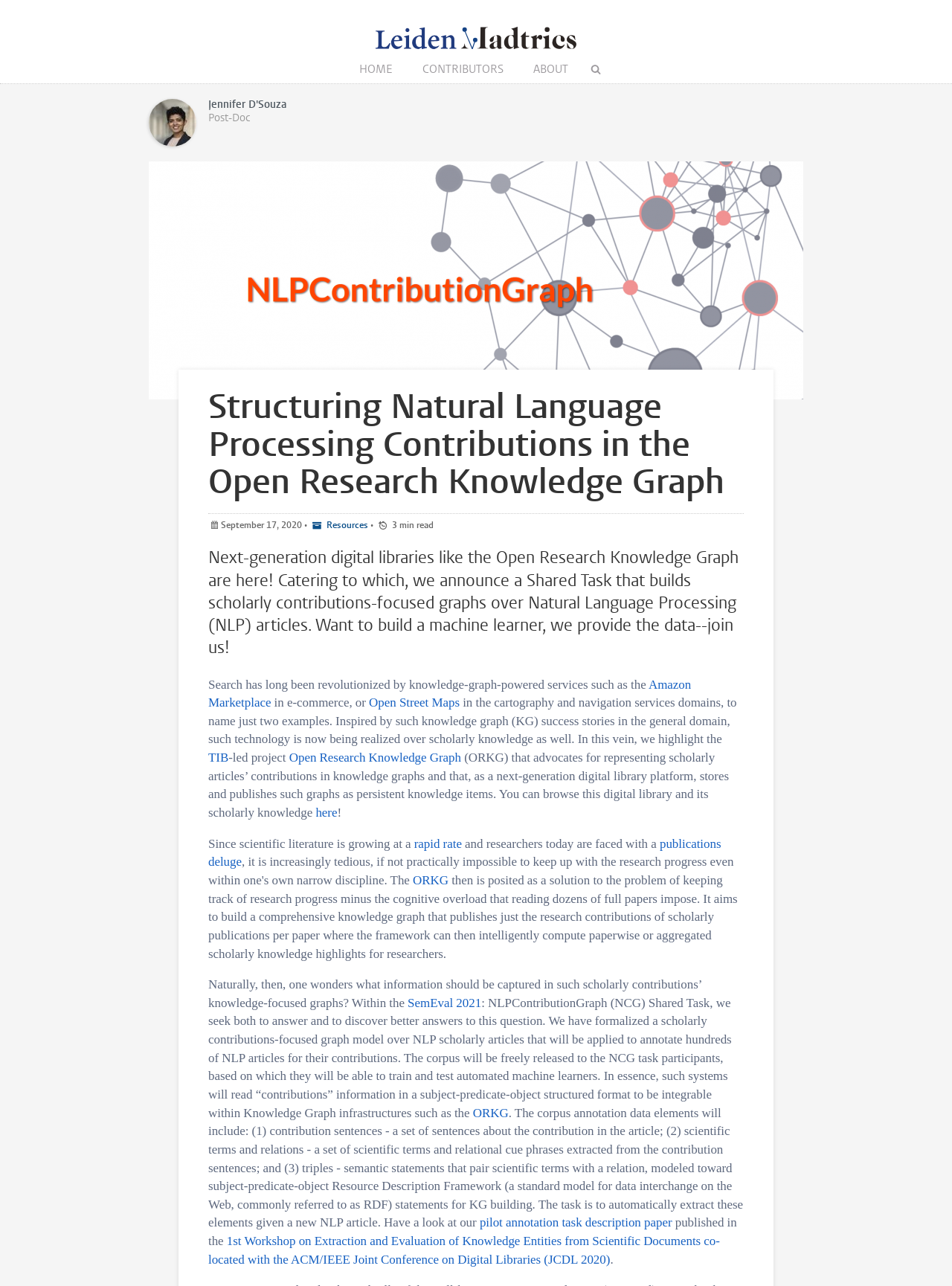Identify the bounding box coordinates for the UI element described as follows: rapid rate. Use the format (top-left x, top-left y, bottom-right x, bottom-right y) and ensure all values are floating point numbers between 0 and 1.

[0.435, 0.65, 0.485, 0.661]